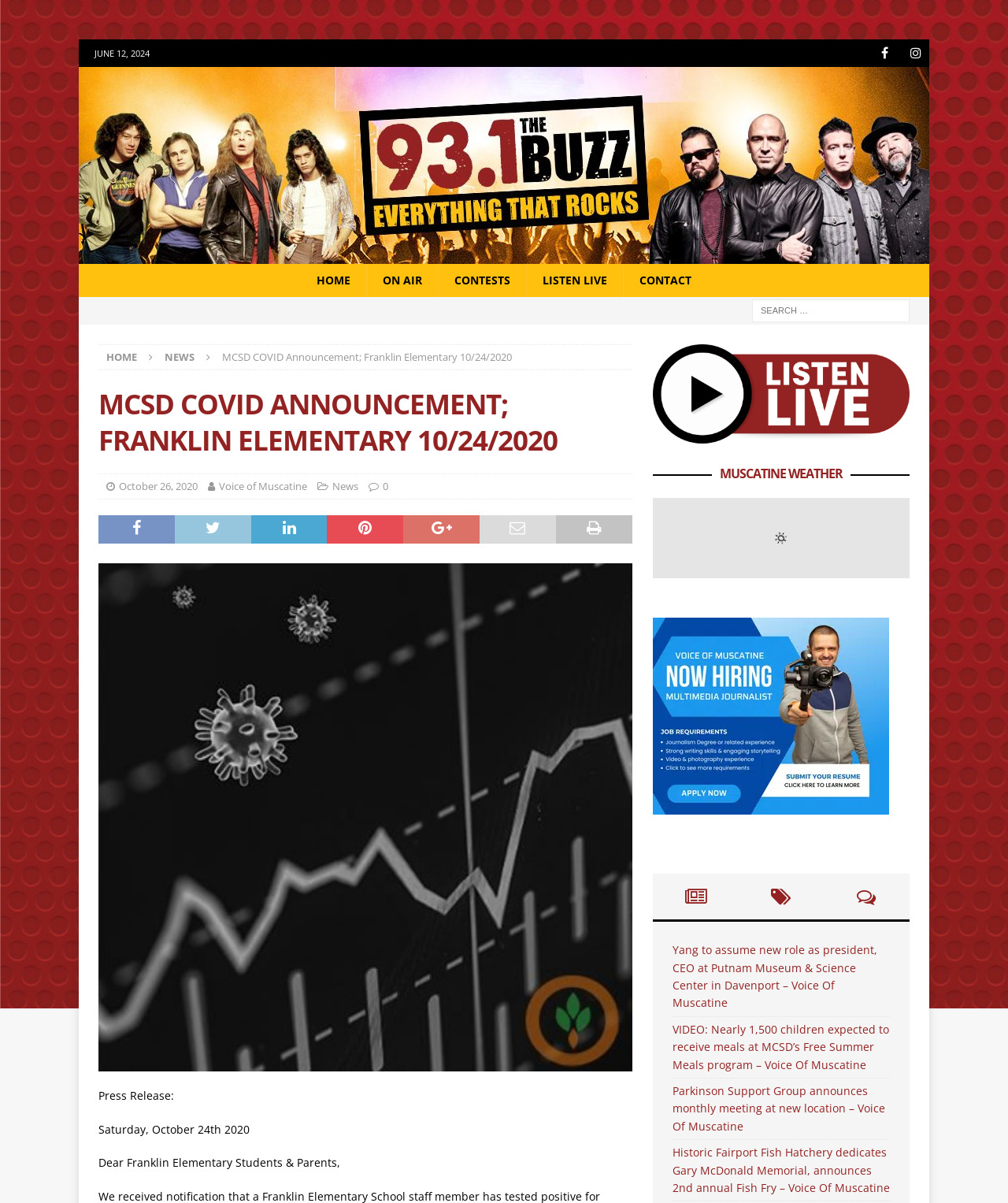Answer the following query concisely with a single word or phrase:
How many social media links are there in the top right corner?

3